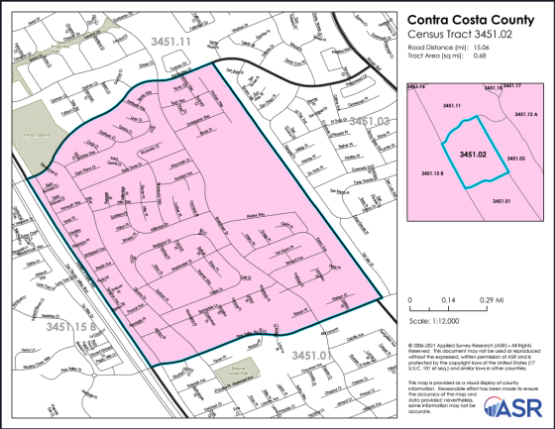What is the scale of the map?
Could you please answer the question thoroughly and with as much detail as possible?

The scale of the map is set at 1:12,000, which ensures that users can accurately interpret distances and spatial relationships within the tract, as stated in the caption.